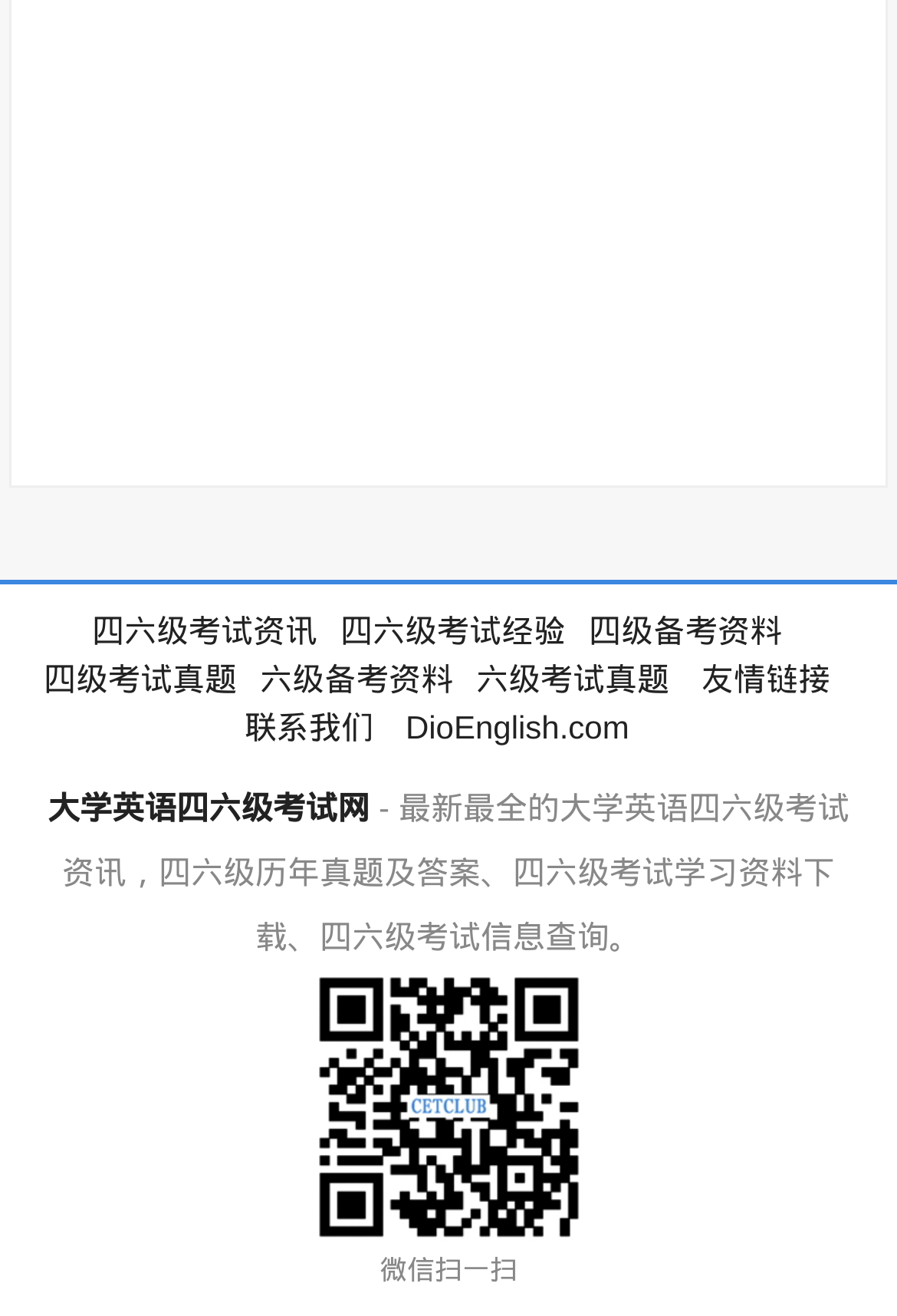Determine the bounding box coordinates of the clickable region to follow the instruction: "browse 四六级考试资讯".

[0.103, 0.461, 0.354, 0.498]